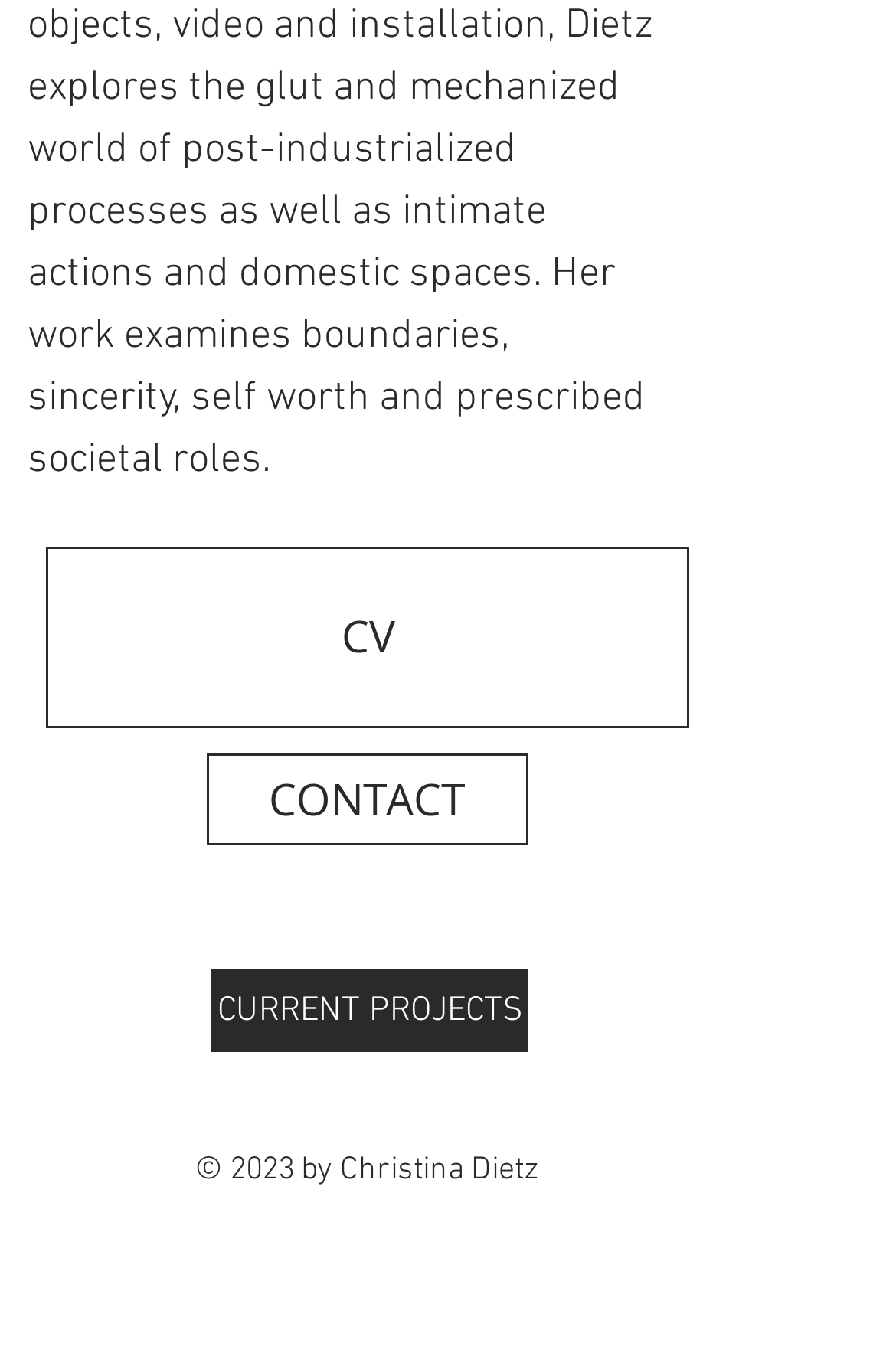Locate and provide the bounding box coordinates for the HTML element that matches this description: "CONTACT".

[0.231, 0.557, 0.59, 0.625]